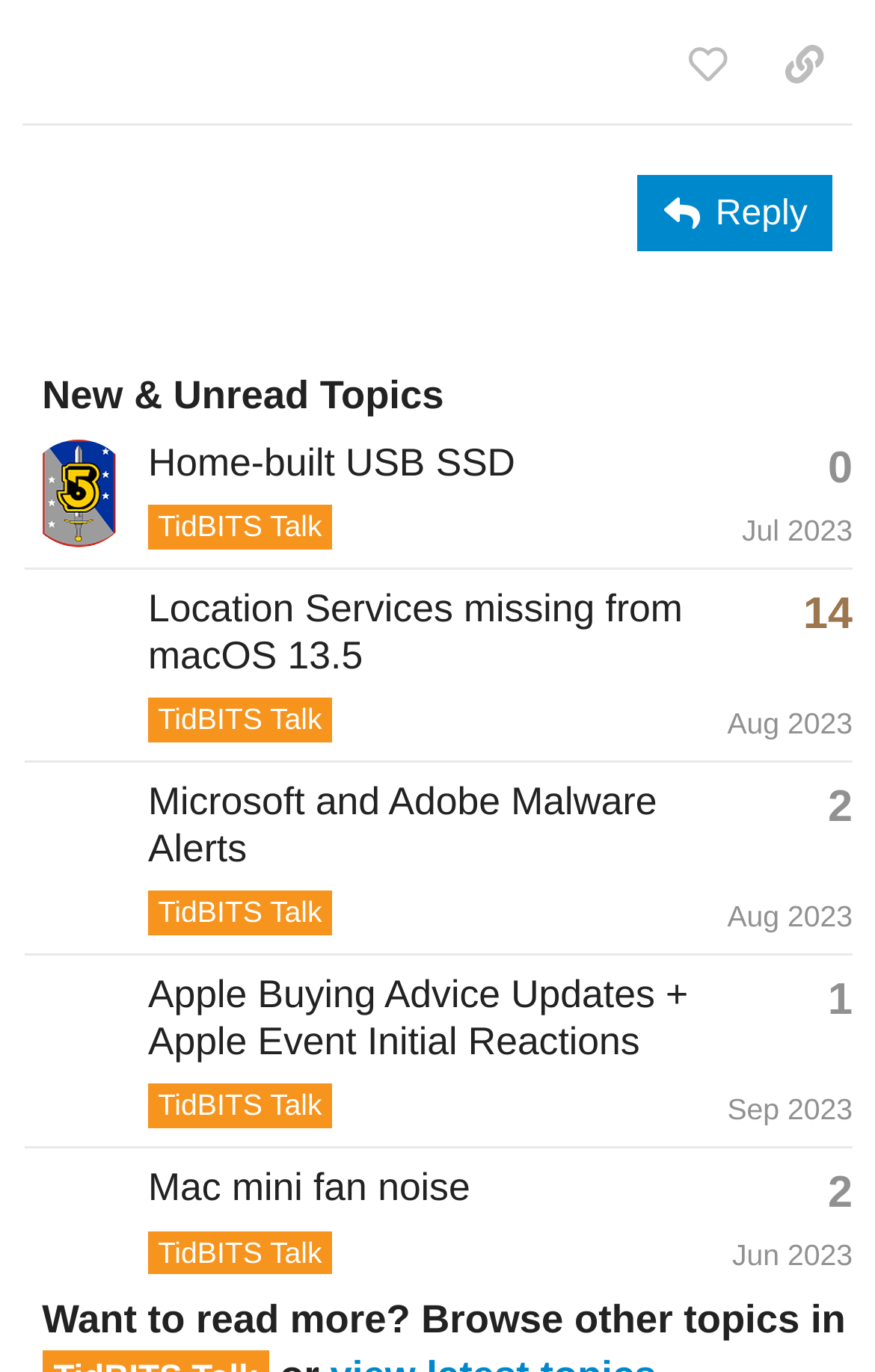Please identify the bounding box coordinates of where to click in order to follow the instruction: "Reply to this post".

[0.729, 0.128, 0.952, 0.183]